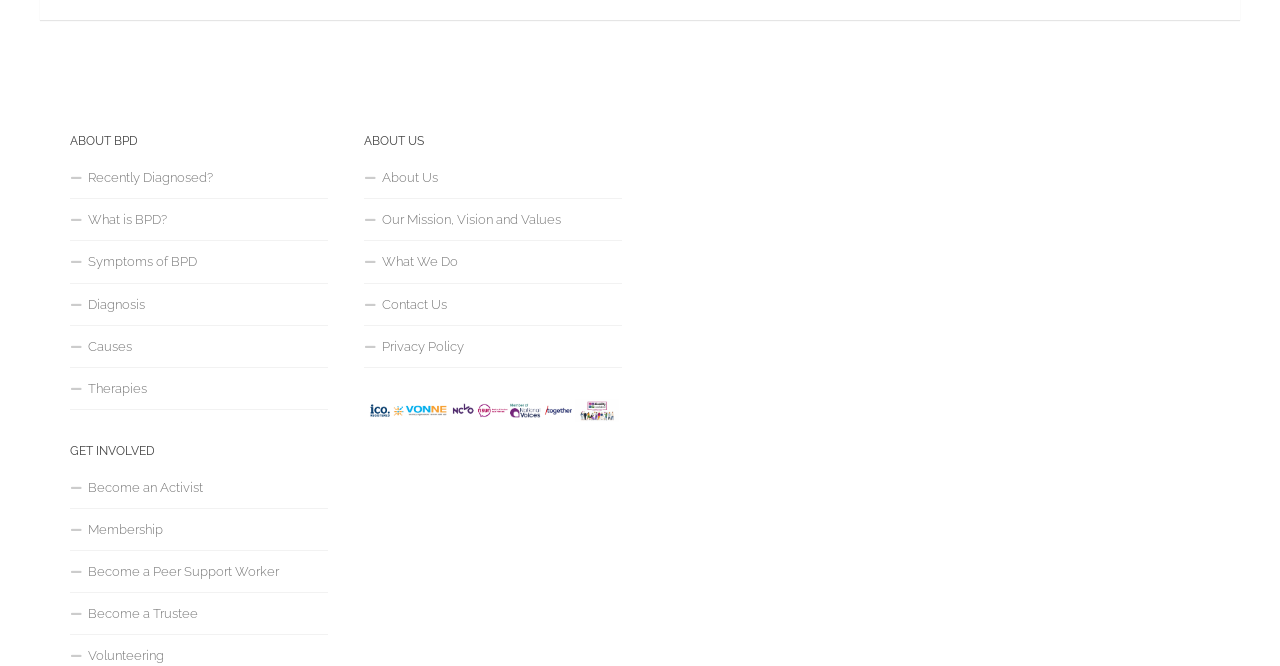Provide a brief response to the question below using a single word or phrase: 
How many headings are on the webpage?

3